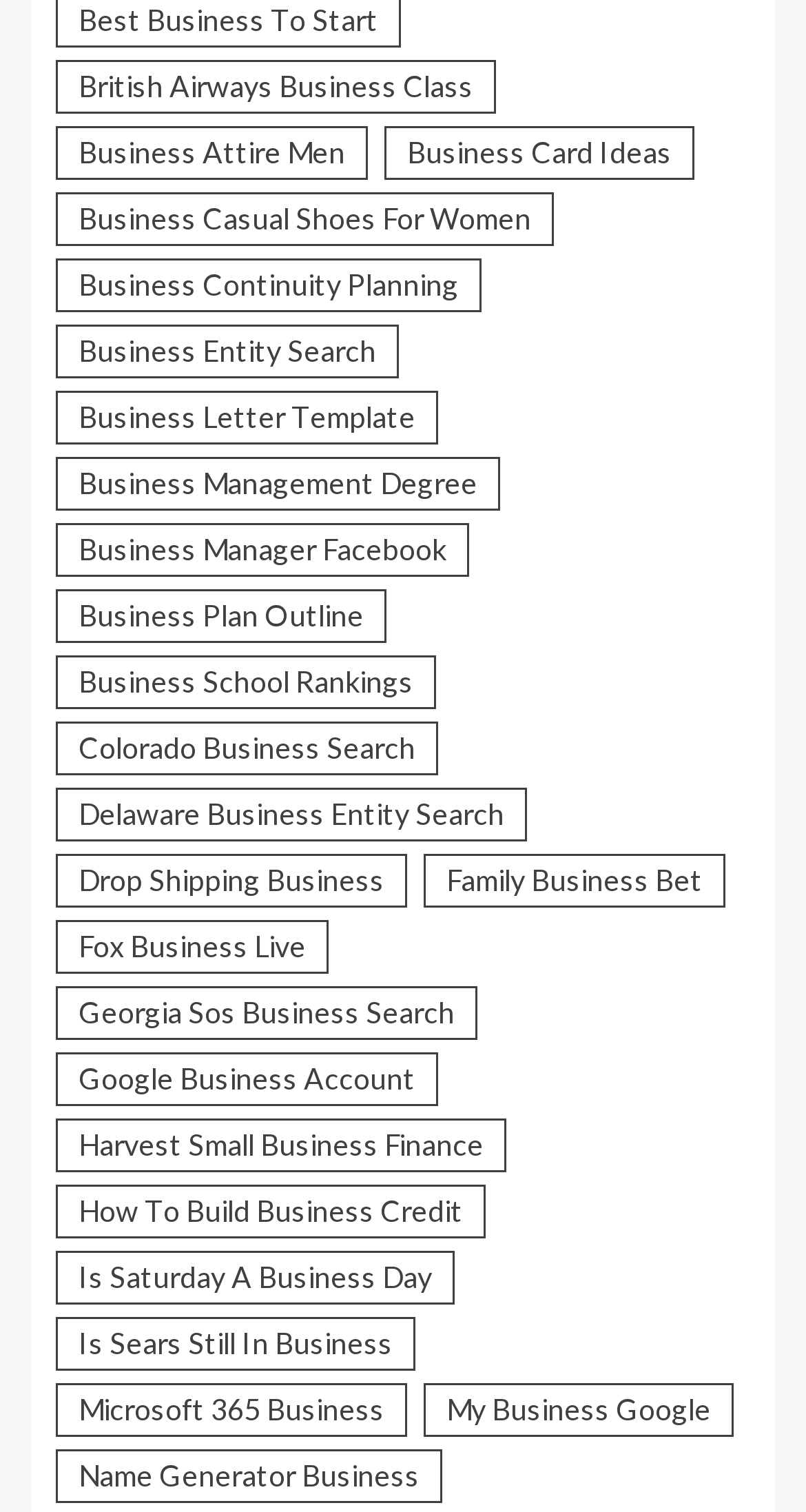Please identify the bounding box coordinates of the region to click in order to complete the task: "Search for British Airways Business Class". The coordinates must be four float numbers between 0 and 1, specified as [left, top, right, bottom].

[0.069, 0.04, 0.615, 0.076]